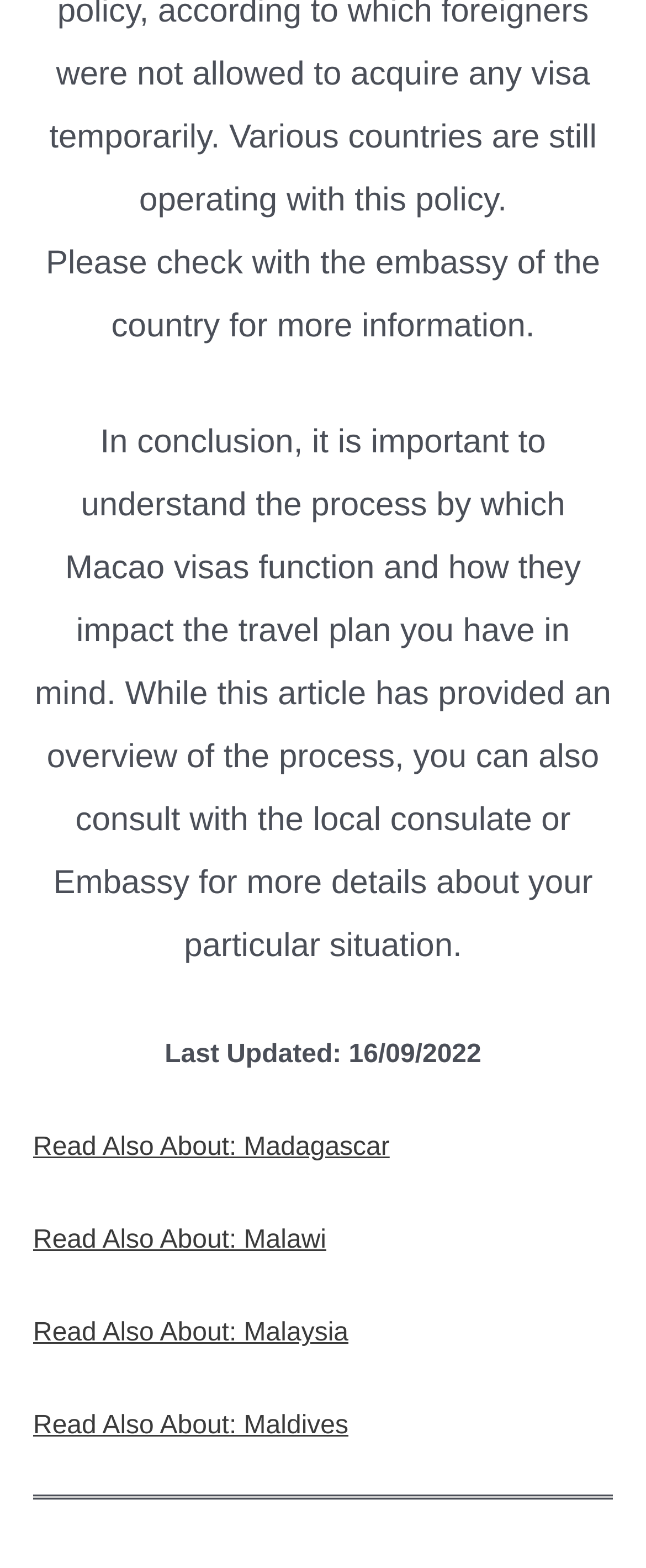What is the purpose of consulting the embassy? Based on the image, give a response in one word or a short phrase.

Get more information